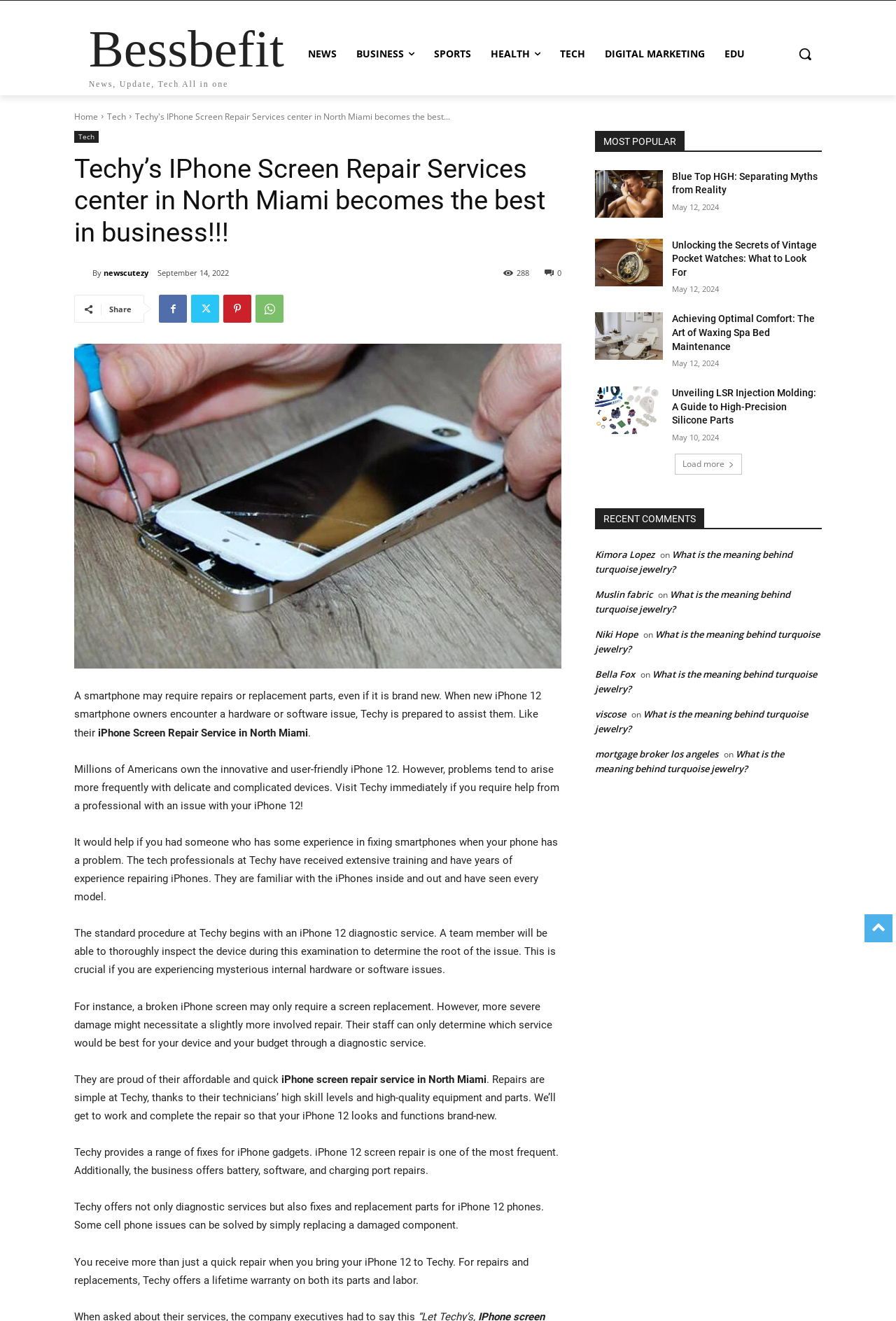Please identify the webpage's heading and generate its text content.

Techy’s IPhone Screen Repair Services center in North Miami becomes the best in business!!!